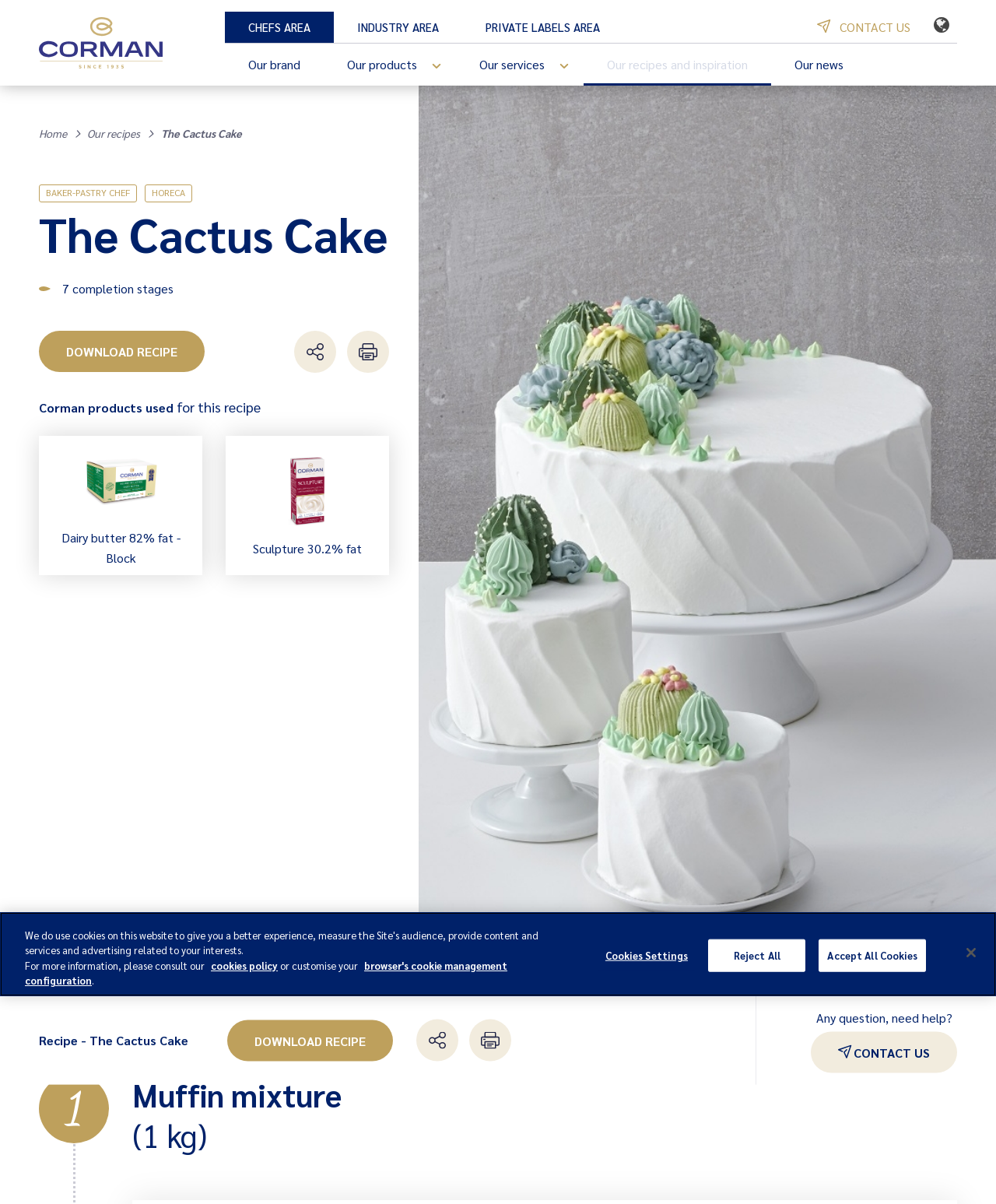Determine the bounding box coordinates of the clickable element to achieve the following action: 'Visit the 'Clothing' section'. Provide the coordinates as four float values between 0 and 1, formatted as [left, top, right, bottom].

None